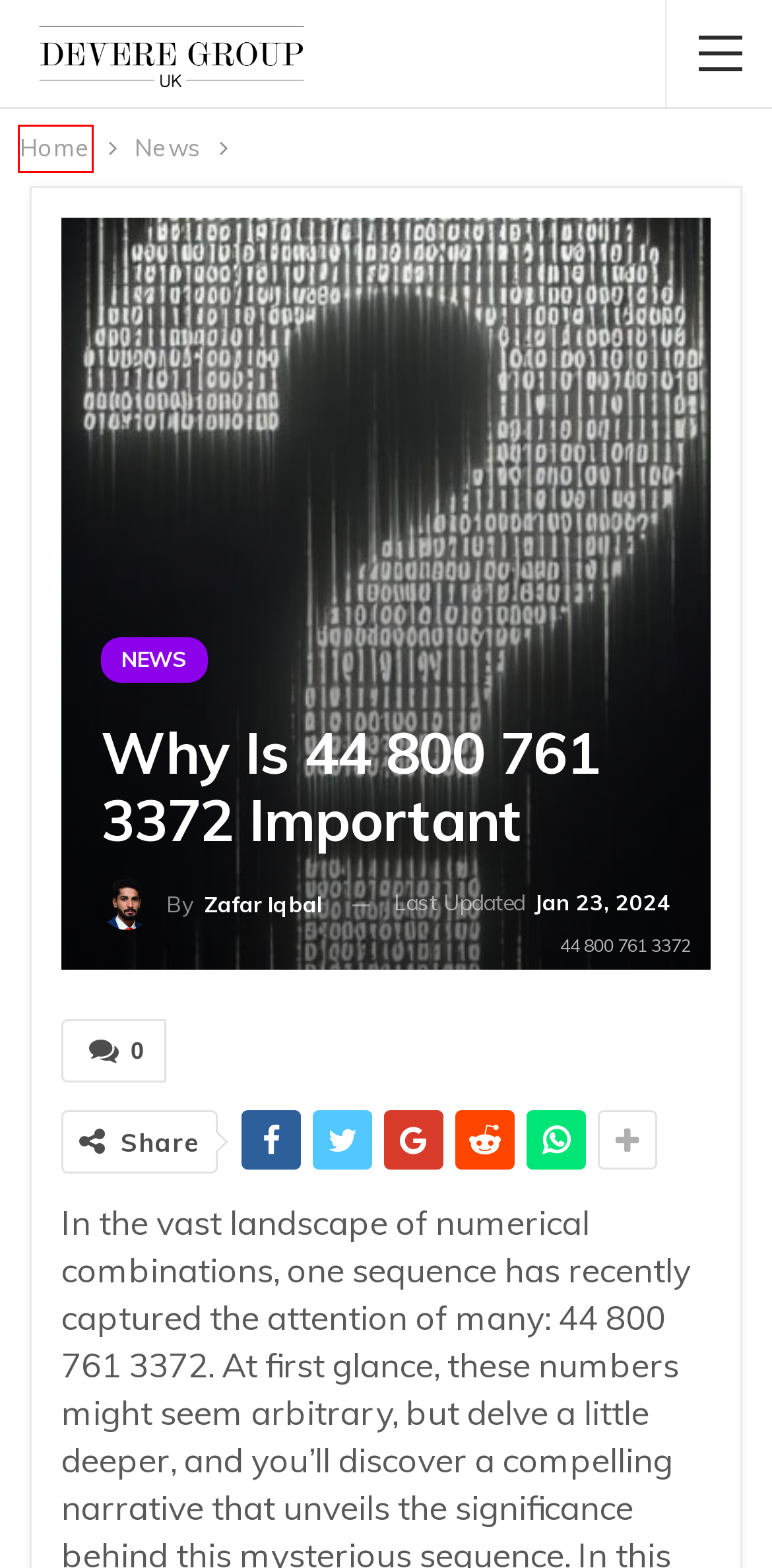You’re provided with a screenshot of a webpage that has a red bounding box around an element. Choose the best matching webpage description for the new page after clicking the element in the red box. The options are:
A. Home – Kuthira
B. The Evolution of Lyrics: From Ancient Poetry to Modern Music
C. Technorozen: A Versatile Platform for Diverse Content | Deveregroup.co.uk
D. News Archives | Devere Group
E. Devere Group | Devereproup.co.uk
F. Zafar Iqbal, Author at Devere Group
G. A Beginner's Guide to Mistyinfo.com Blogging | Deveregroup.co.uk
H. 02045996873: A Guide to Success | Deveregroup.co.uk

E